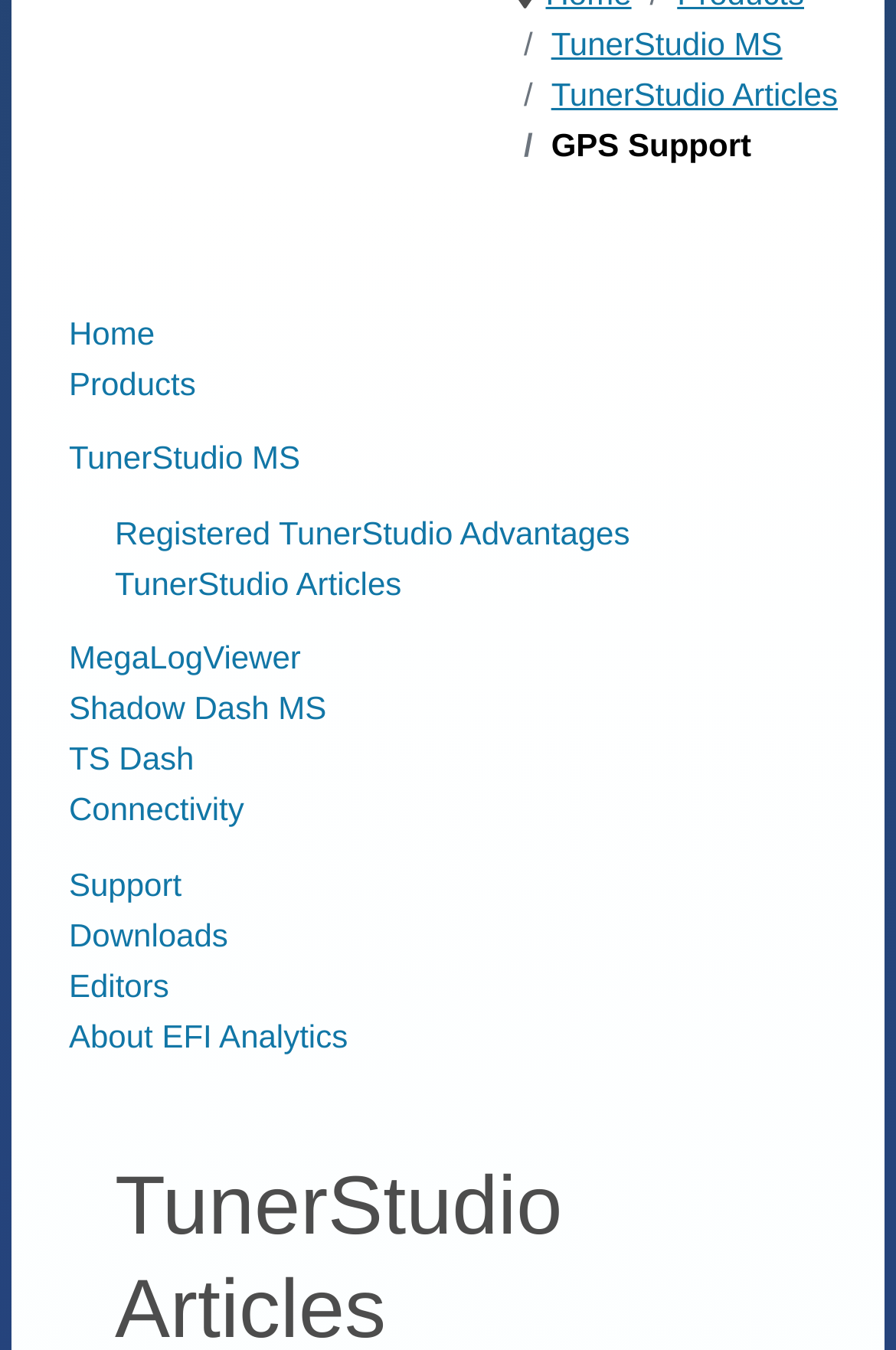Provide the bounding box coordinates of the HTML element this sentence describes: "WordPress". The bounding box coordinates consist of four float numbers between 0 and 1, i.e., [left, top, right, bottom].

None